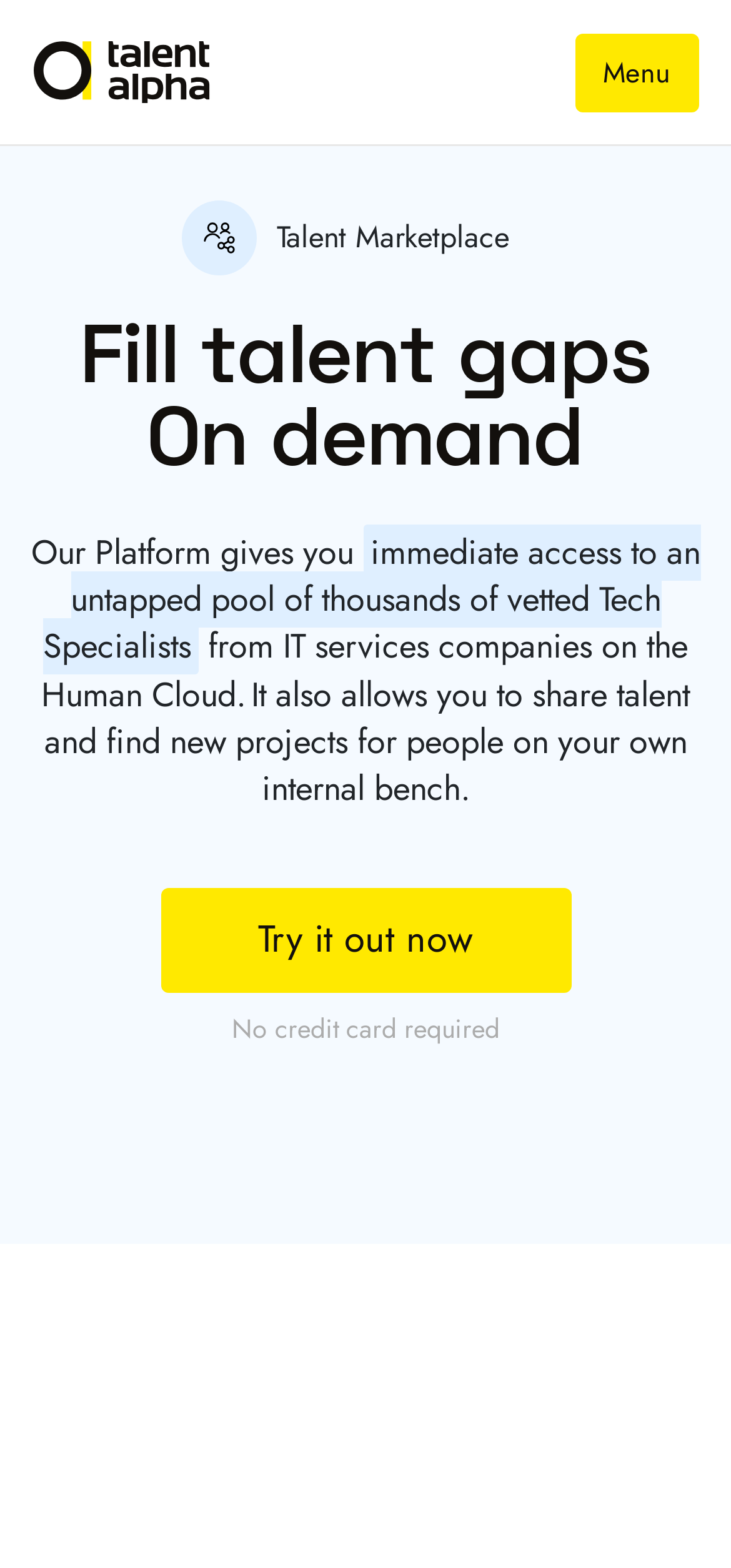Use the information in the screenshot to answer the question comprehensively: What is required to try out the platform?

The webpage mentions 'No credit card required' near the 'Try it out now' link, indicating that users do not need to provide credit card information to try out the platform.